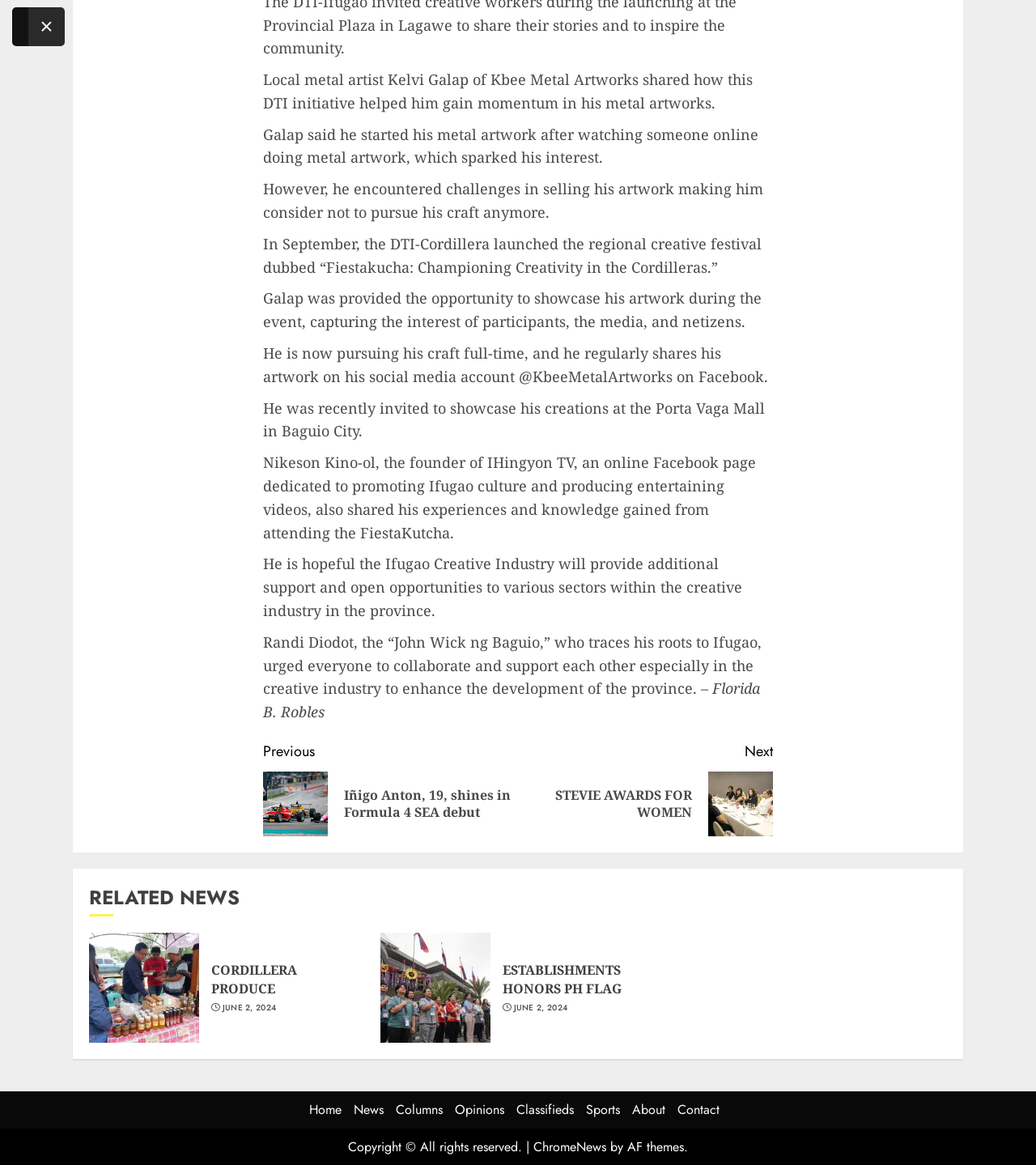Specify the bounding box coordinates of the region I need to click to perform the following instruction: "Read 'RELATED NEWS'". The coordinates must be four float numbers in the range of 0 to 1, i.e., [left, top, right, bottom].

[0.086, 0.759, 0.914, 0.787]